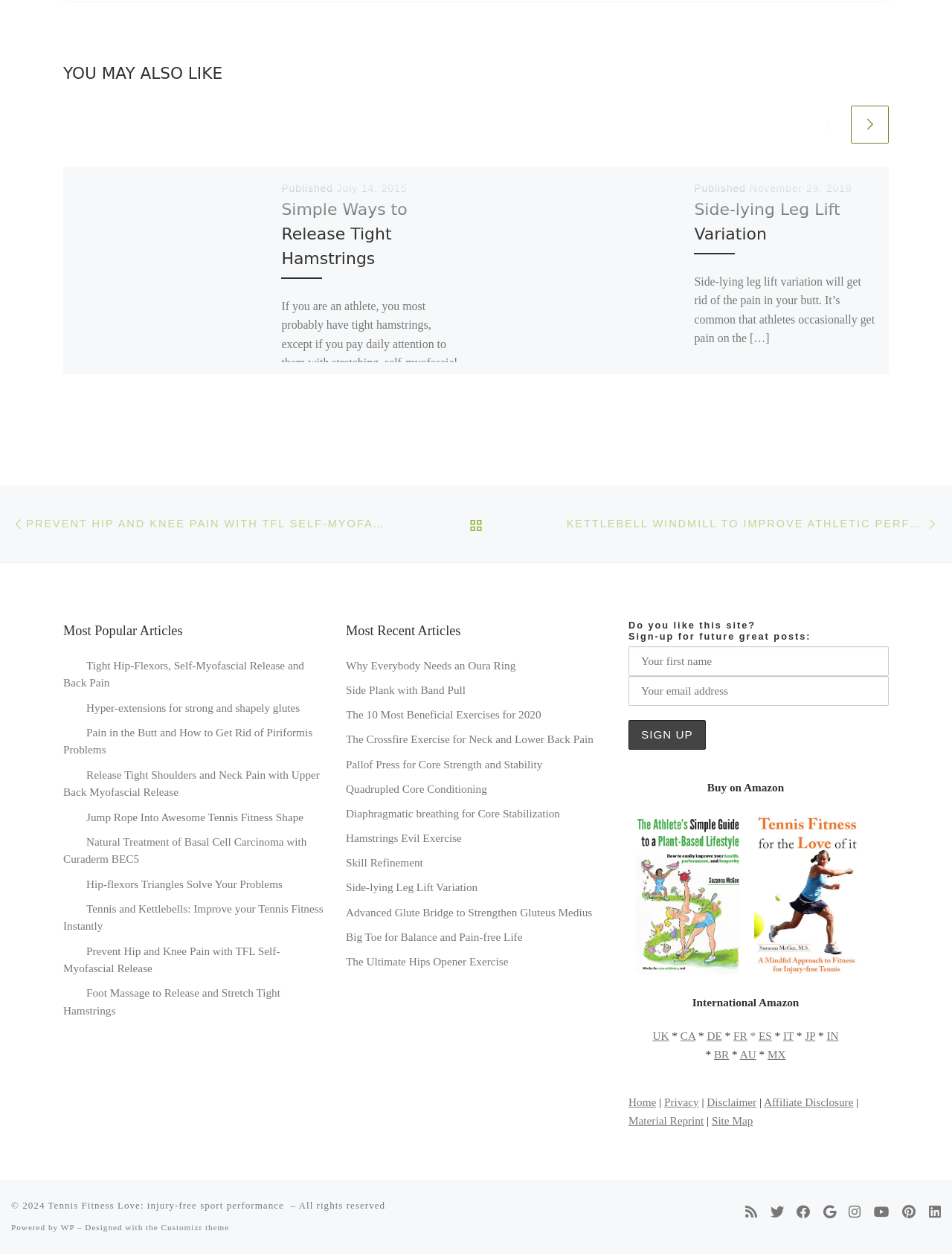Please provide a comprehensive answer to the question below using the information from the image: What is the topic of the article on the left?

The topic of the article on the left is 'Simple Ways to Release Tight Hamstrings' as indicated by the heading 'Simple Ways to Release Tight Hamstrings' inside the article section.